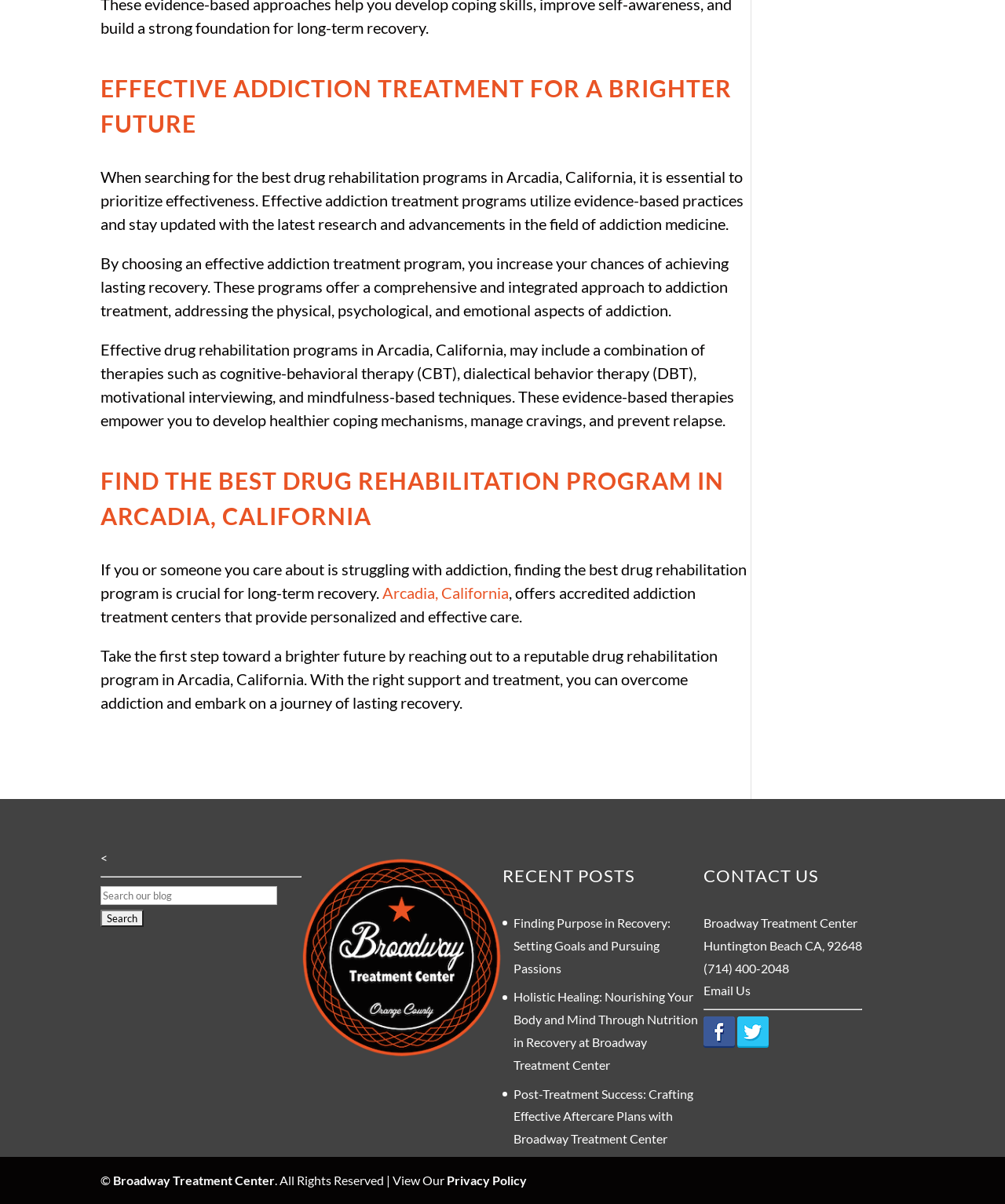Use one word or a short phrase to answer the question provided: 
What is the location of the treatment center?

Huntington Beach, CA